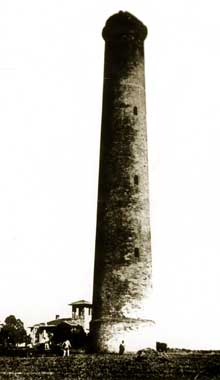Give a concise answer of one word or phrase to the question: 
What is unique about the tower's top?

Bulbous